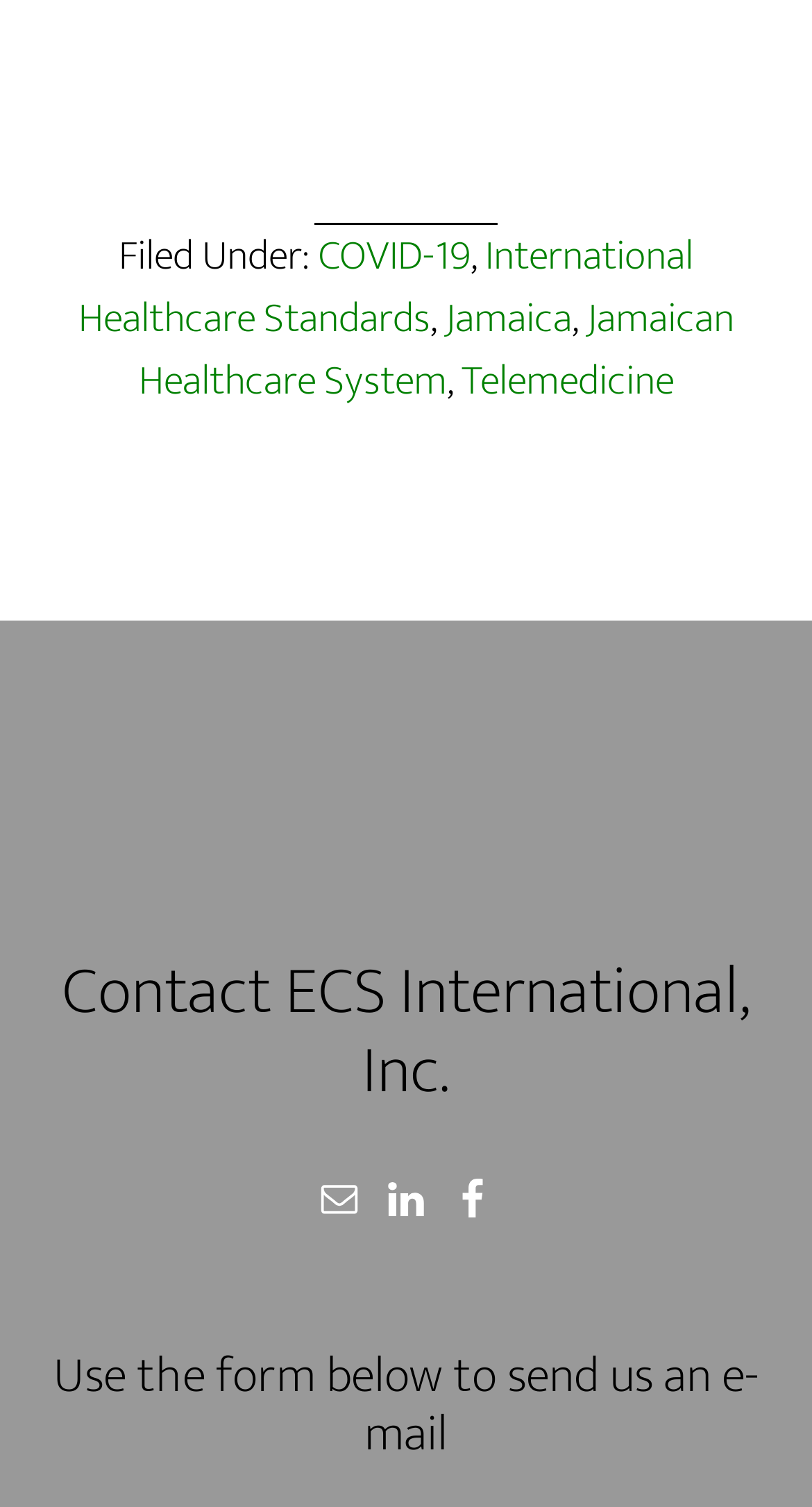Pinpoint the bounding box coordinates of the area that must be clicked to complete this instruction: "Check the Creative Commons".

None